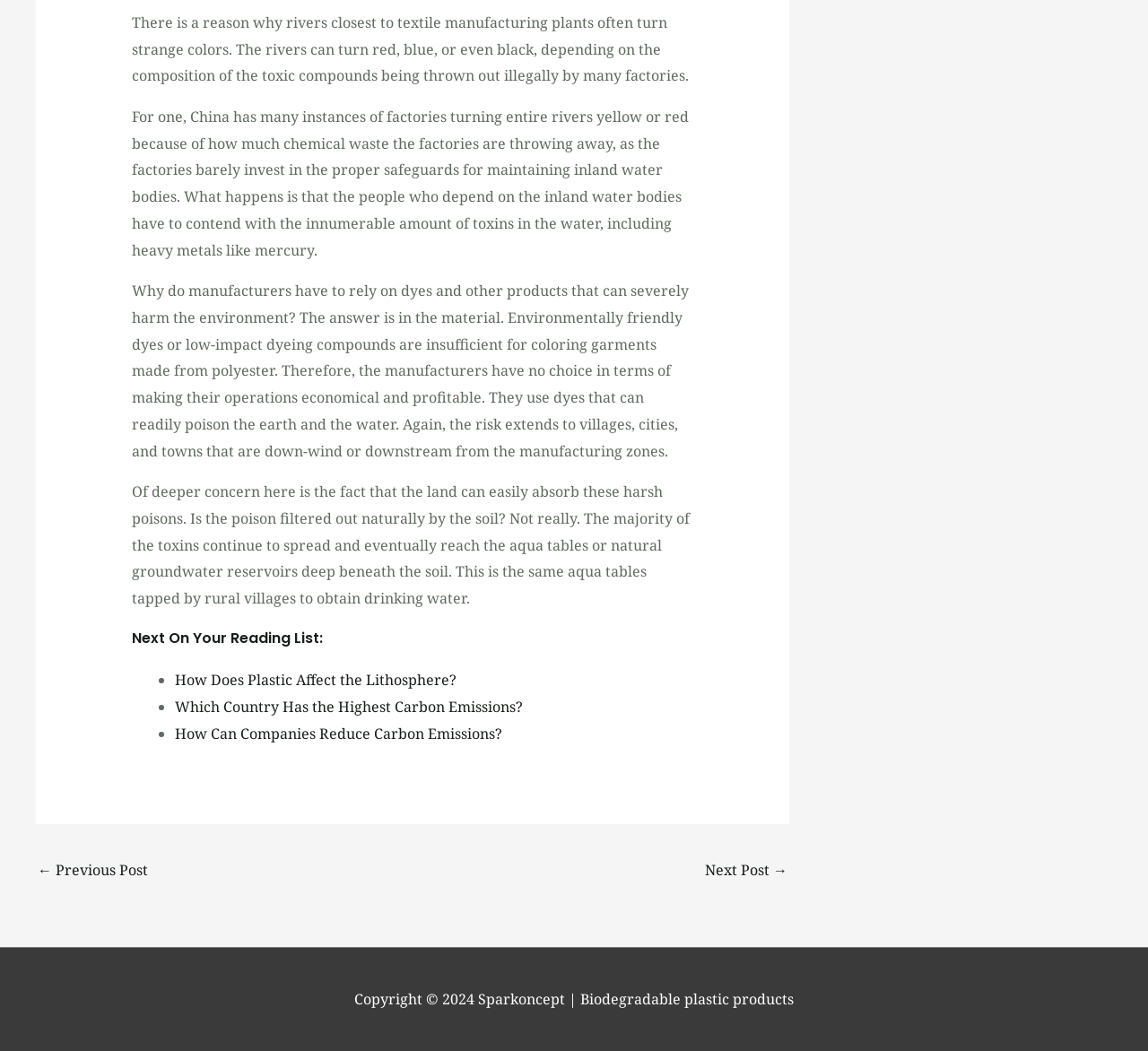What happens to the toxins in the water?
Using the image, provide a detailed and thorough answer to the question.

The toxins in the water do not get filtered out naturally by the soil, instead, they continue to spread and eventually reach the aqua tables or natural groundwater reservoirs deep beneath the soil, which are tapped by rural villages to obtain drinking water.